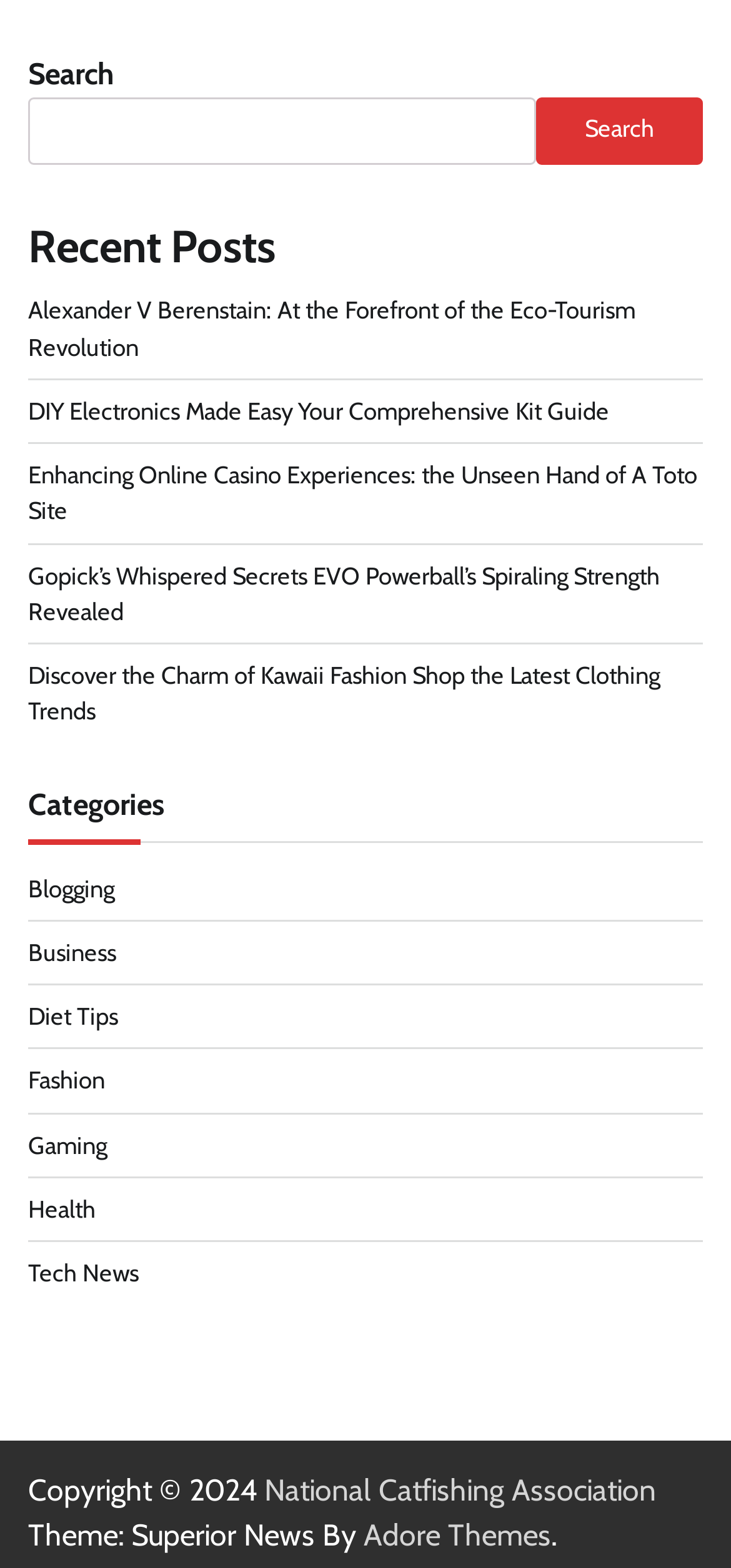What is the last post listed?
Using the image as a reference, give a one-word or short phrase answer.

Discover the Charm of Kawaii Fashion